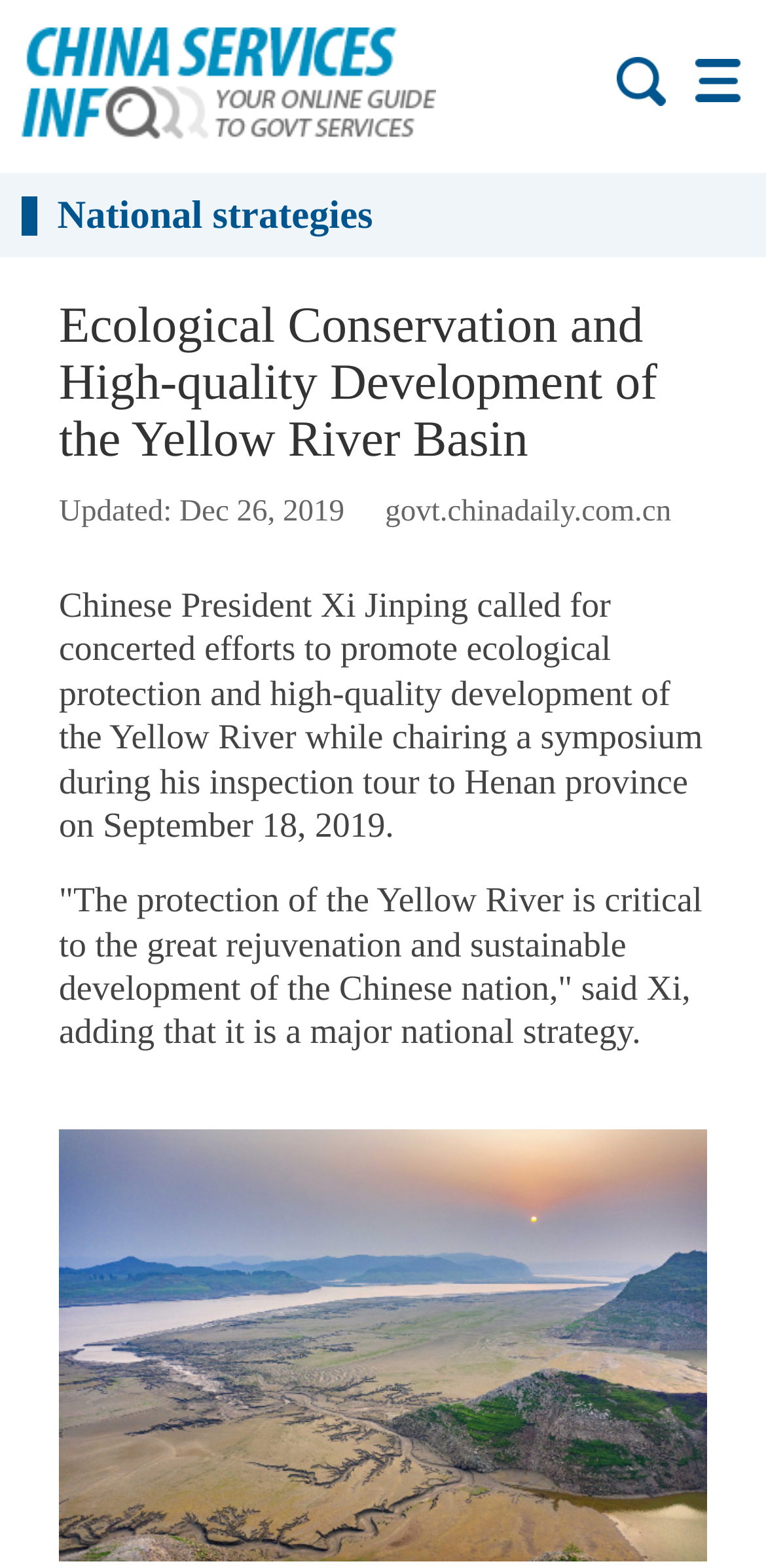Who called for concerted efforts to promote ecological protection?
Answer the question with a detailed explanation, including all necessary information.

According to the webpage, Chinese President Xi Jinping called for concerted efforts to promote ecological protection and high-quality development of the Yellow River while chairing a symposium during his inspection tour to Henan province on September 18, 2019.